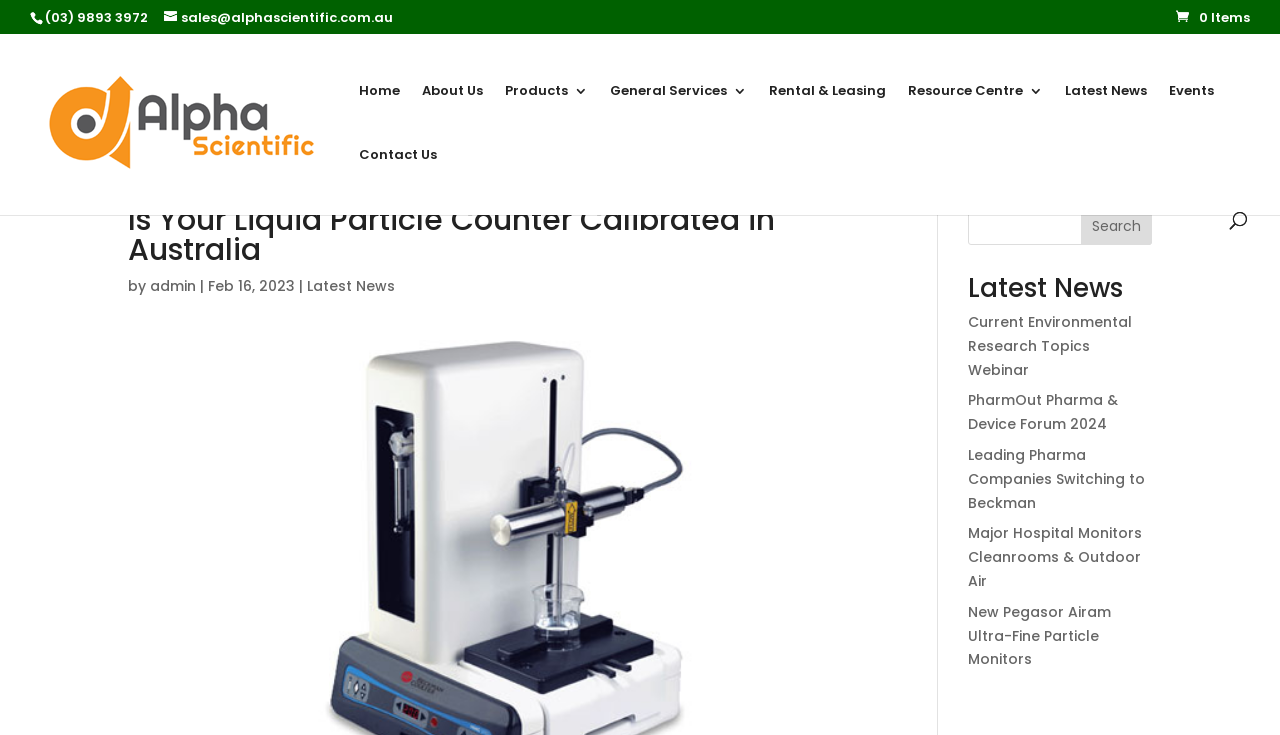Identify the bounding box coordinates for the region of the element that should be clicked to carry out the instruction: "Call the phone number". The bounding box coordinates should be four float numbers between 0 and 1, i.e., [left, top, right, bottom].

[0.035, 0.011, 0.116, 0.036]